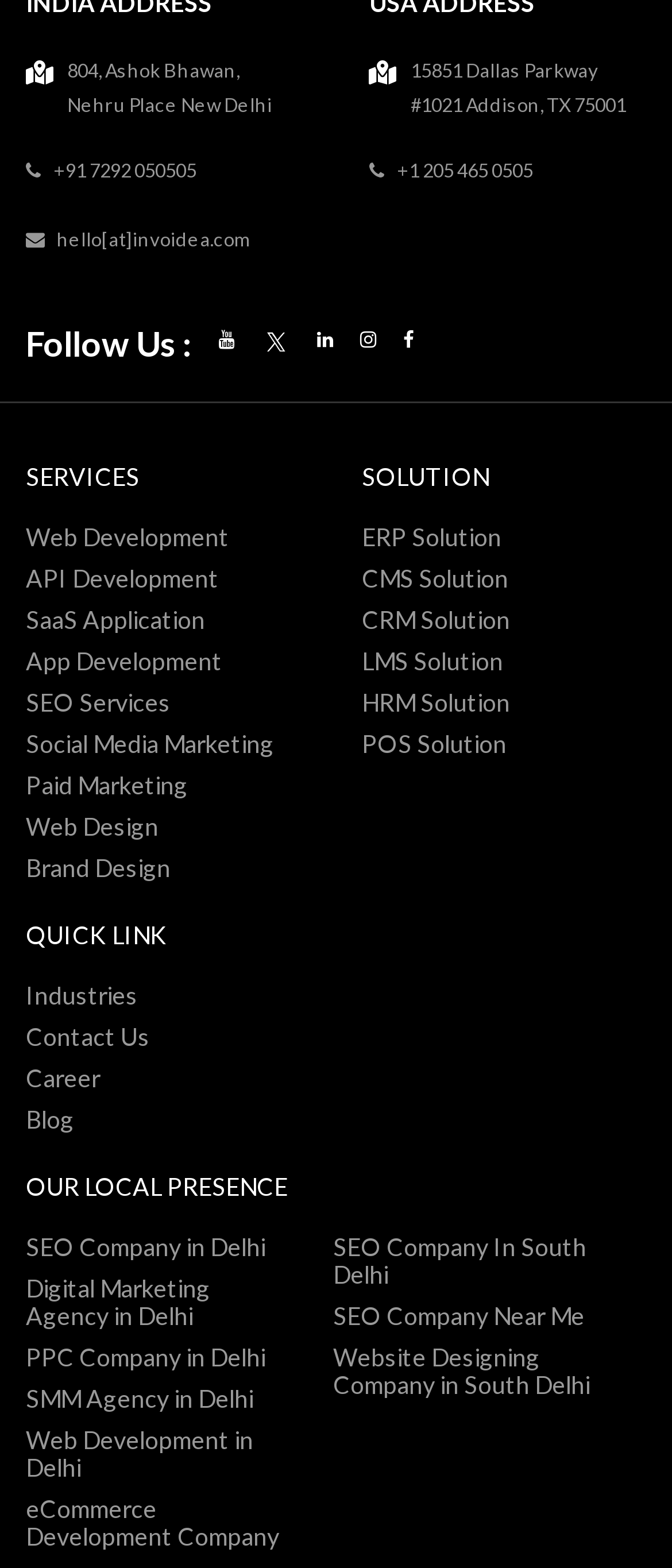What is the company's contact number in India?
Please use the visual content to give a single word or phrase answer.

+91 7292 050505